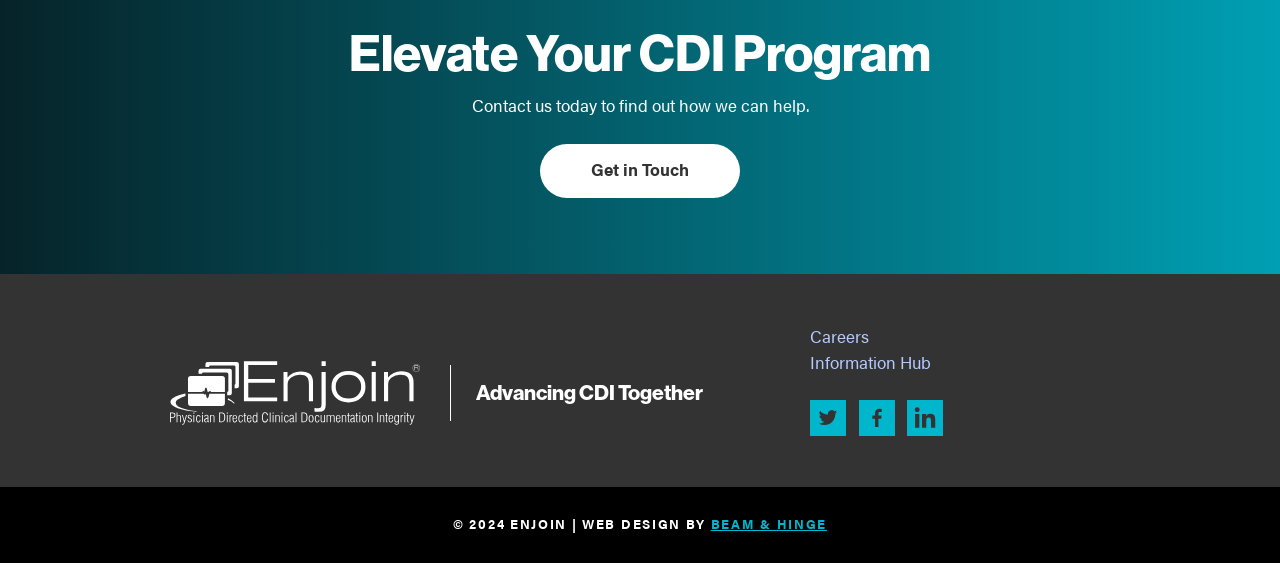Who designed the website?
Based on the image, give a concise answer in the form of a single word or short phrase.

BEAM & HINGE